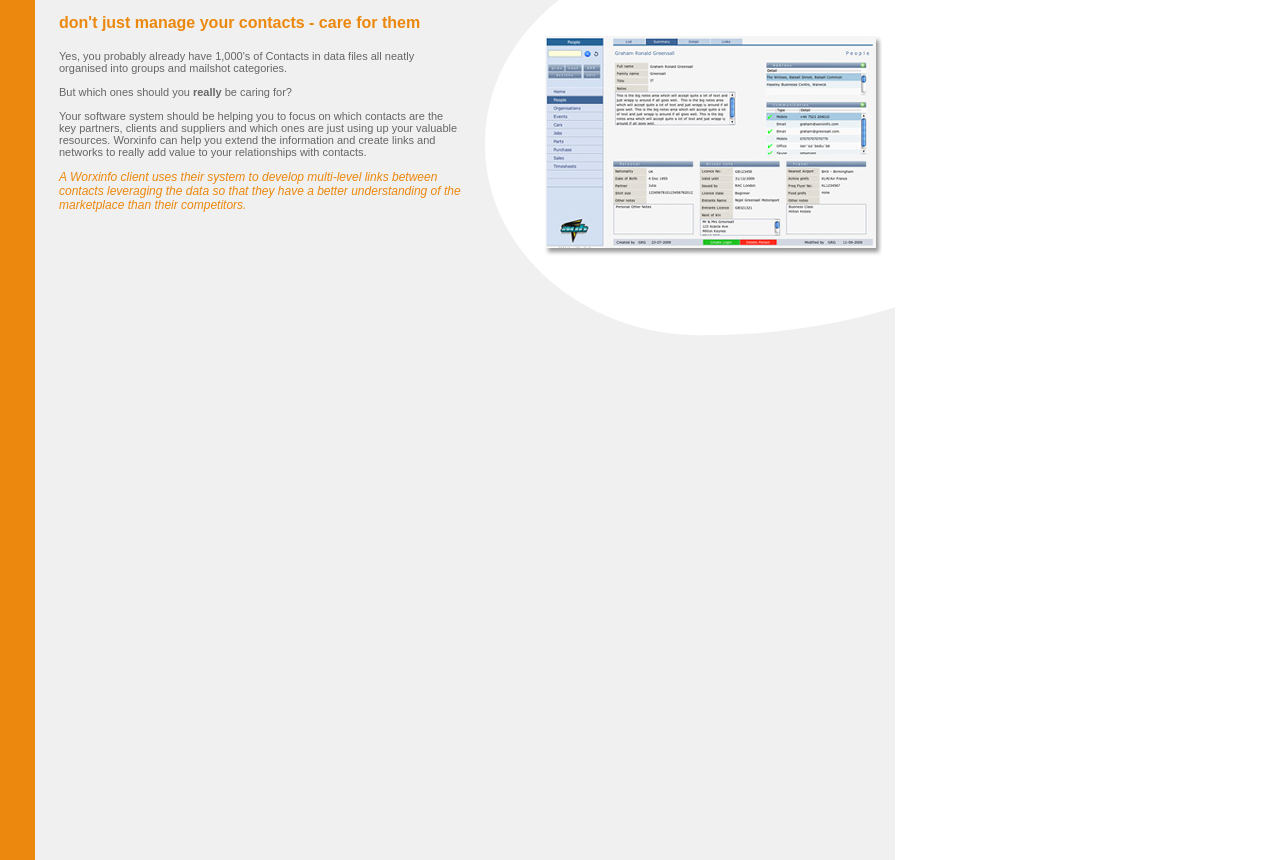Provide an in-depth caption for the webpage.

The webpage is about Worxinfo, a contact management system. At the top, there is a small image. Below the image, there is a heading that reads "don't just manage your contacts - care for them". 

Under the heading, there are three lines of text that ask a question, "But which ones should you really be caring for?" The text is positioned near the top-left of the page.

Following the question, there is a paragraph of text that explains how Worxinfo can help users focus on key contacts and create links and networks to add value to their relationships. This paragraph is positioned below the question, still near the top-left of the page.

Below the paragraph, there is another block of text that describes how a Worxinfo client uses the system to develop multi-level links between contacts, giving them a better understanding of the marketplace.

On the right side of the page, there is a table with two rows. The top row contains a small image in the left cell and an empty right cell. The bottom row contains a larger image in the left cell and a cell with the text "Worxinfo - contact management" in the right cell, accompanied by a larger image. The table is positioned near the top-right of the page.